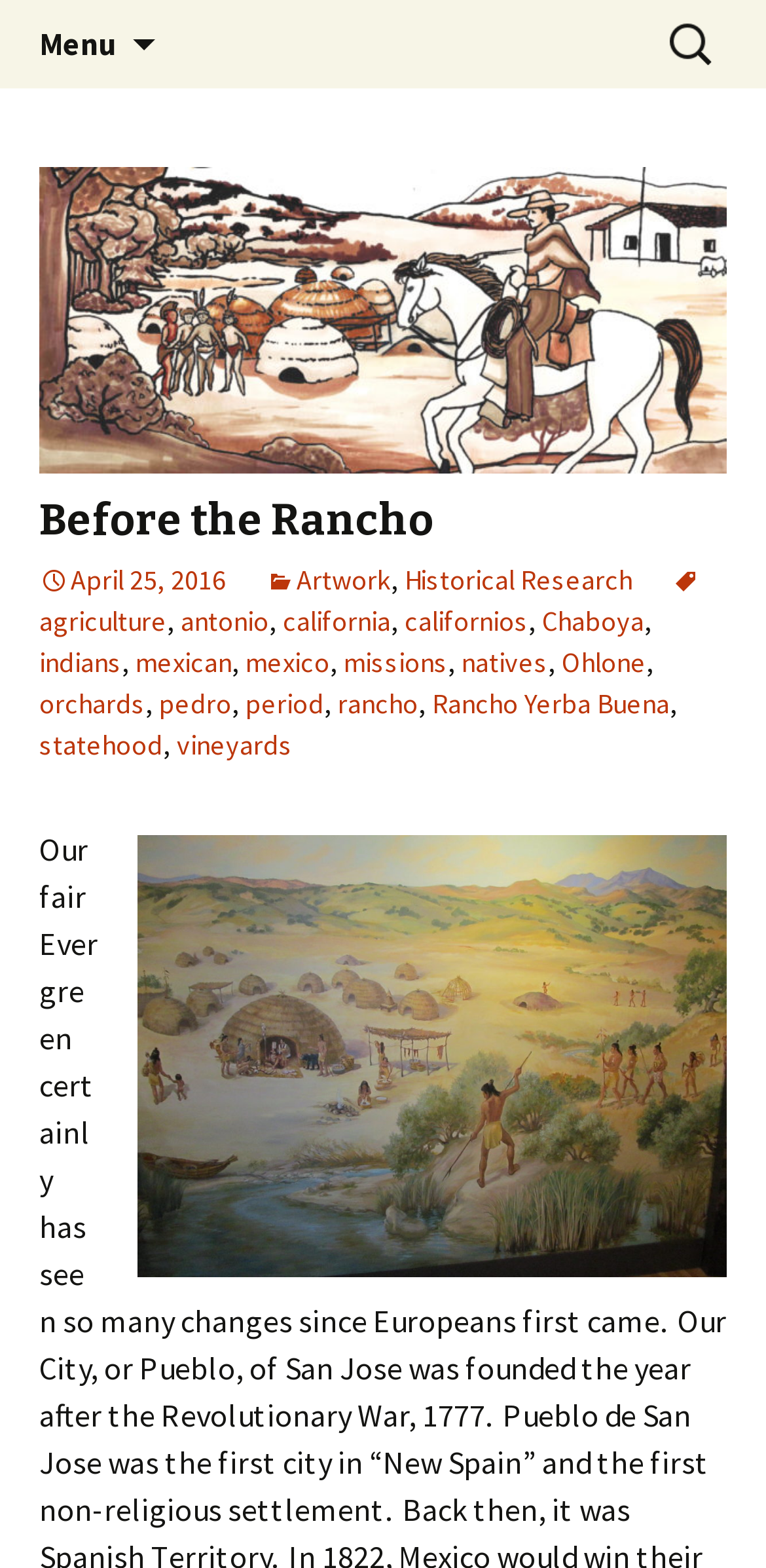Specify the bounding box coordinates of the area that needs to be clicked to achieve the following instruction: "View the image".

[0.179, 0.533, 0.949, 0.815]